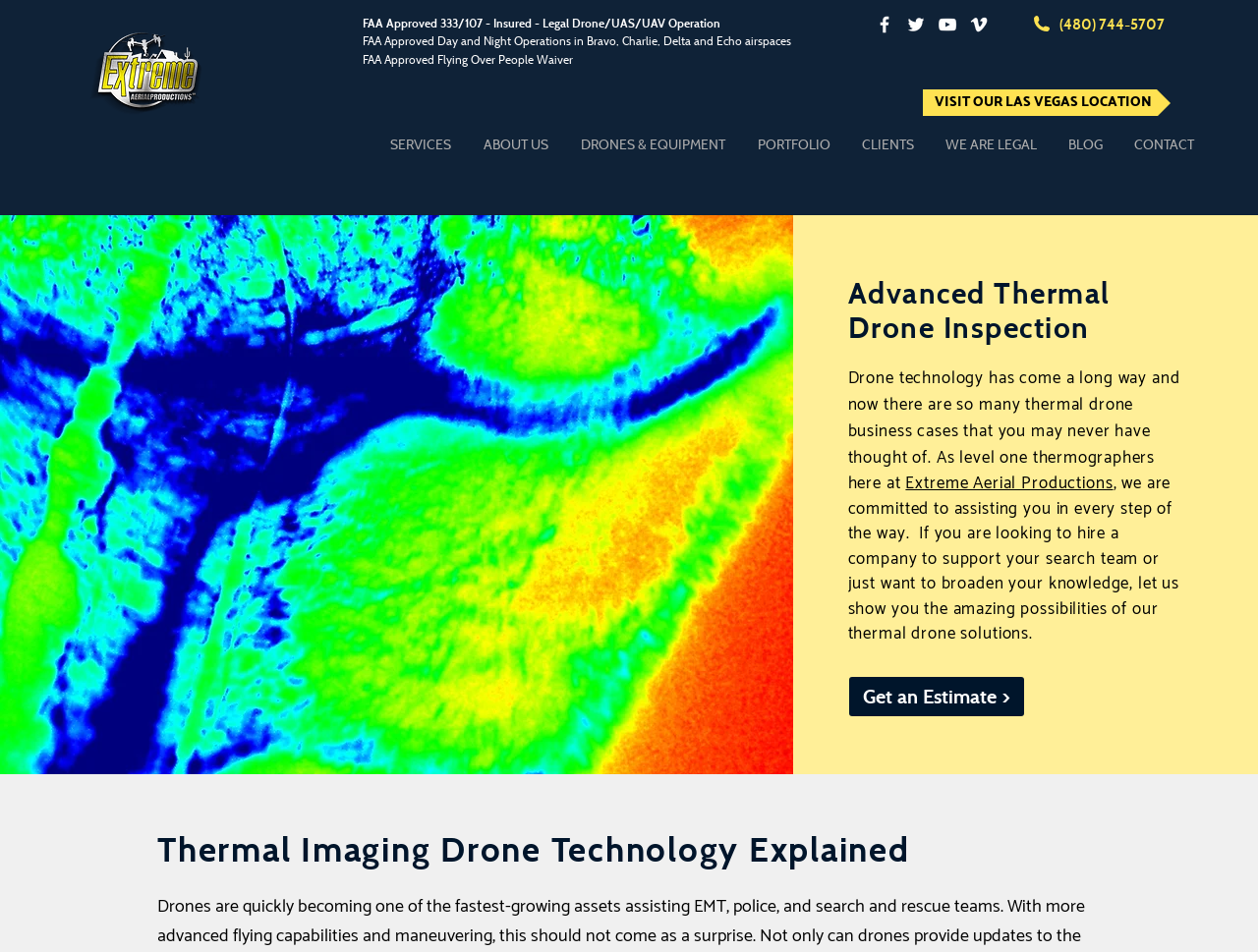Extract the primary heading text from the webpage.

Thermal Imaging Drone Technology Explained